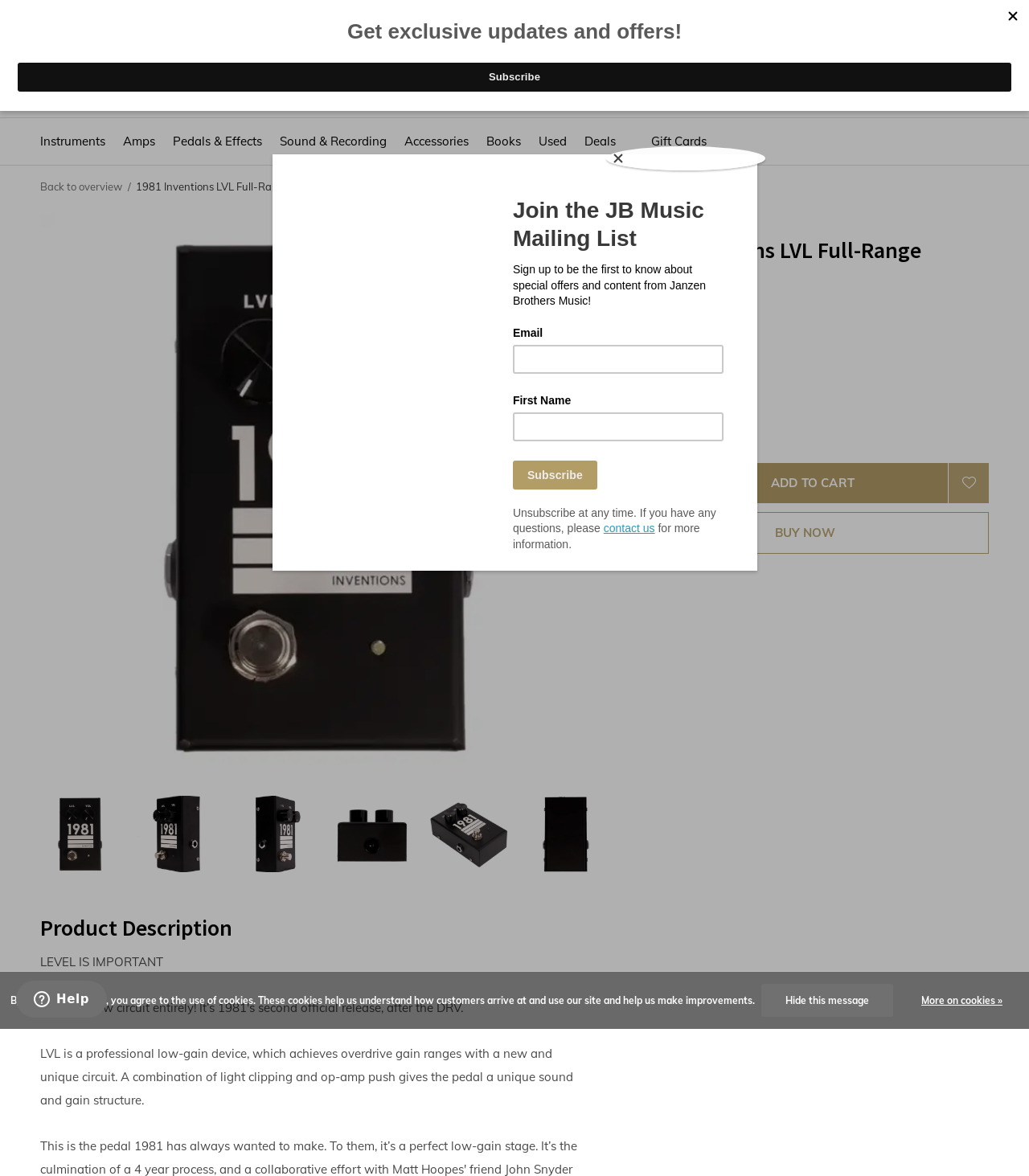Please identify the bounding box coordinates of the element on the webpage that should be clicked to follow this instruction: "View product details". The bounding box coordinates should be given as four float numbers between 0 and 1, formatted as [left, top, right, bottom].

[0.039, 0.181, 0.59, 0.663]